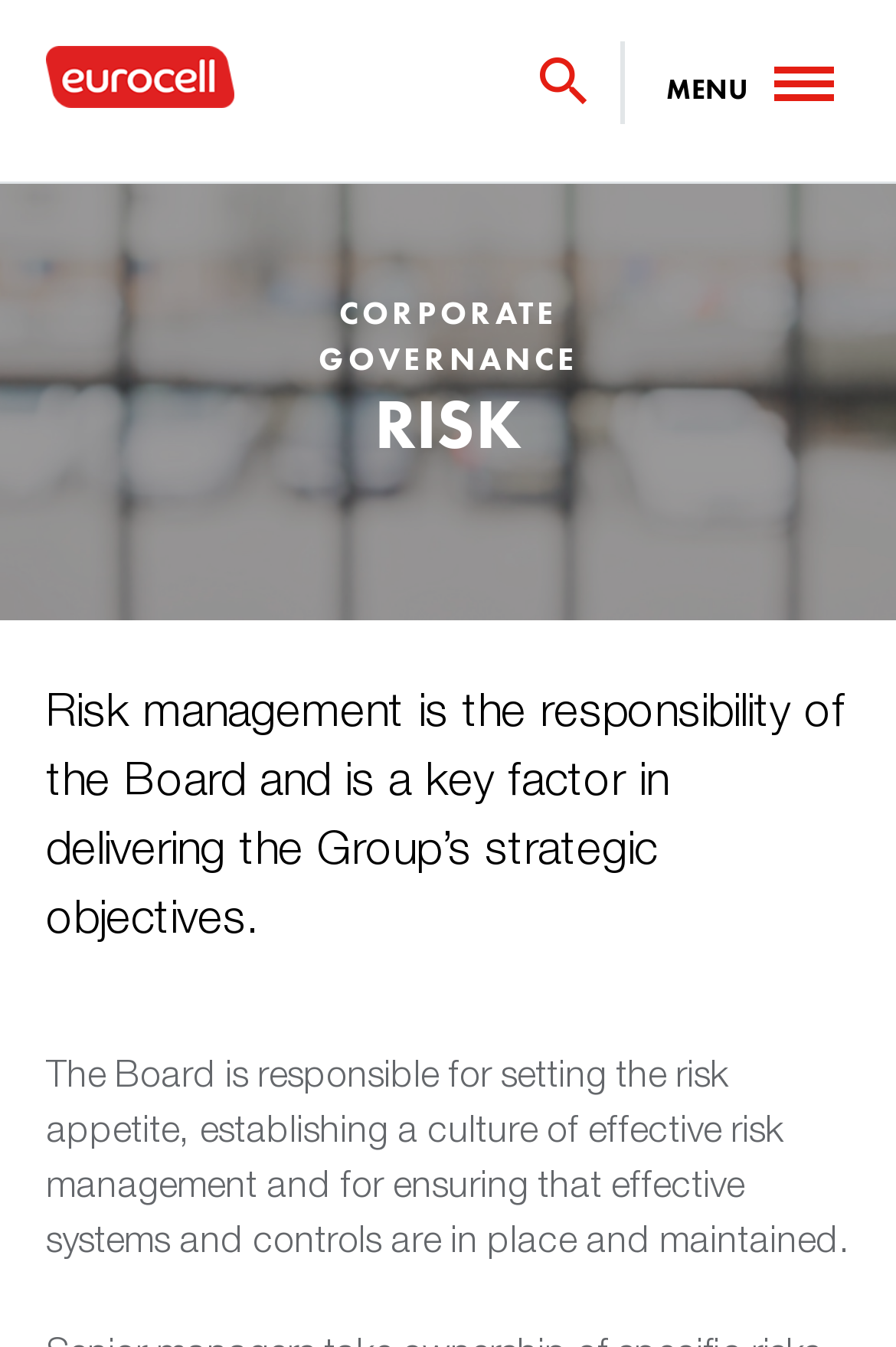What is the name of the logo in the top left corner?
Use the image to give a comprehensive and detailed response to the question.

The logo in the top left corner is an image with the text 'Eurocell logo 2023 RGB 200 x 66.png', which suggests that it is the Eurocell logo.